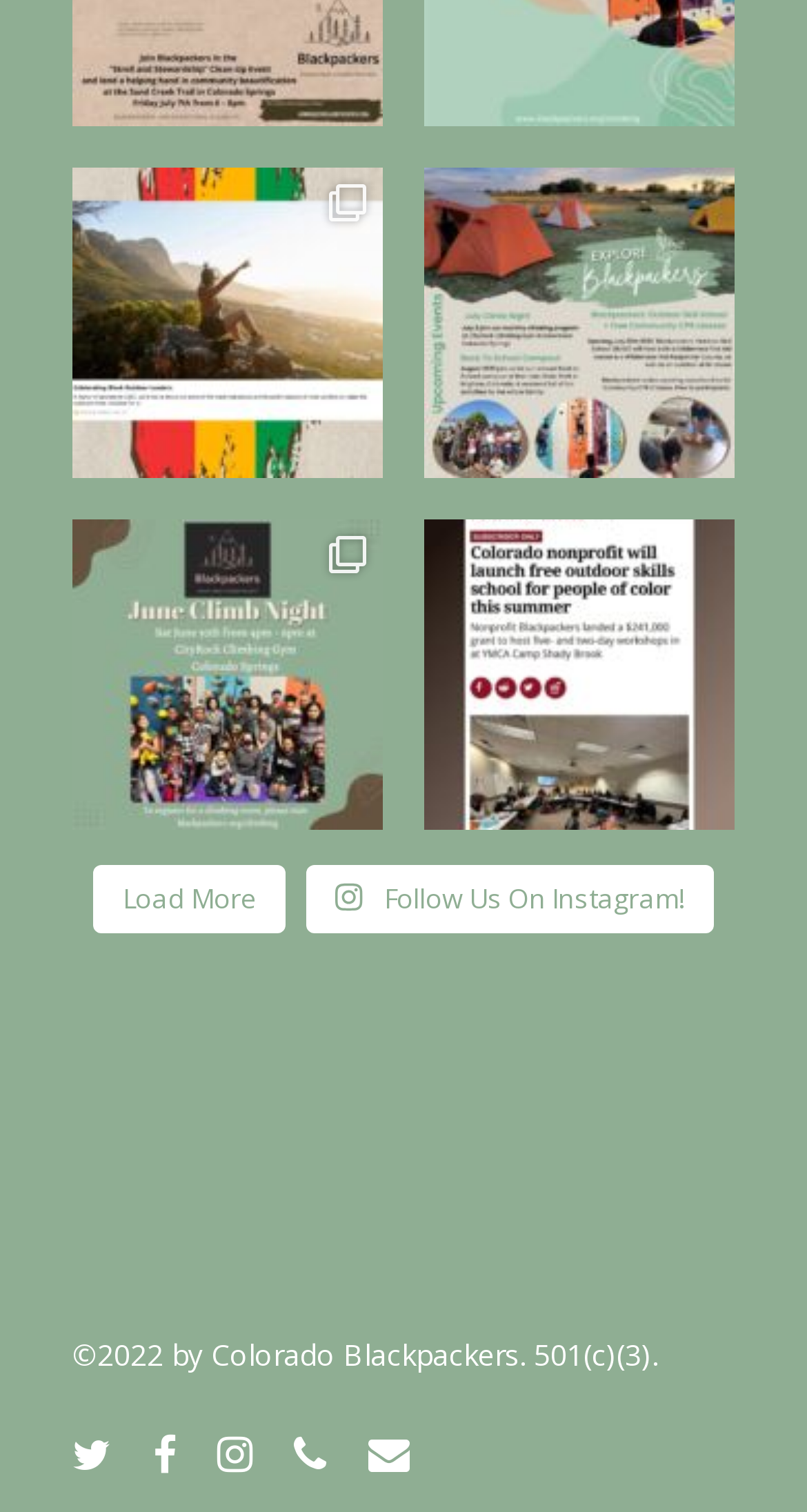How can one register for the events mentioned in the webpage?
From the image, provide a succinct answer in one word or a short phrase.

Through the link in bio